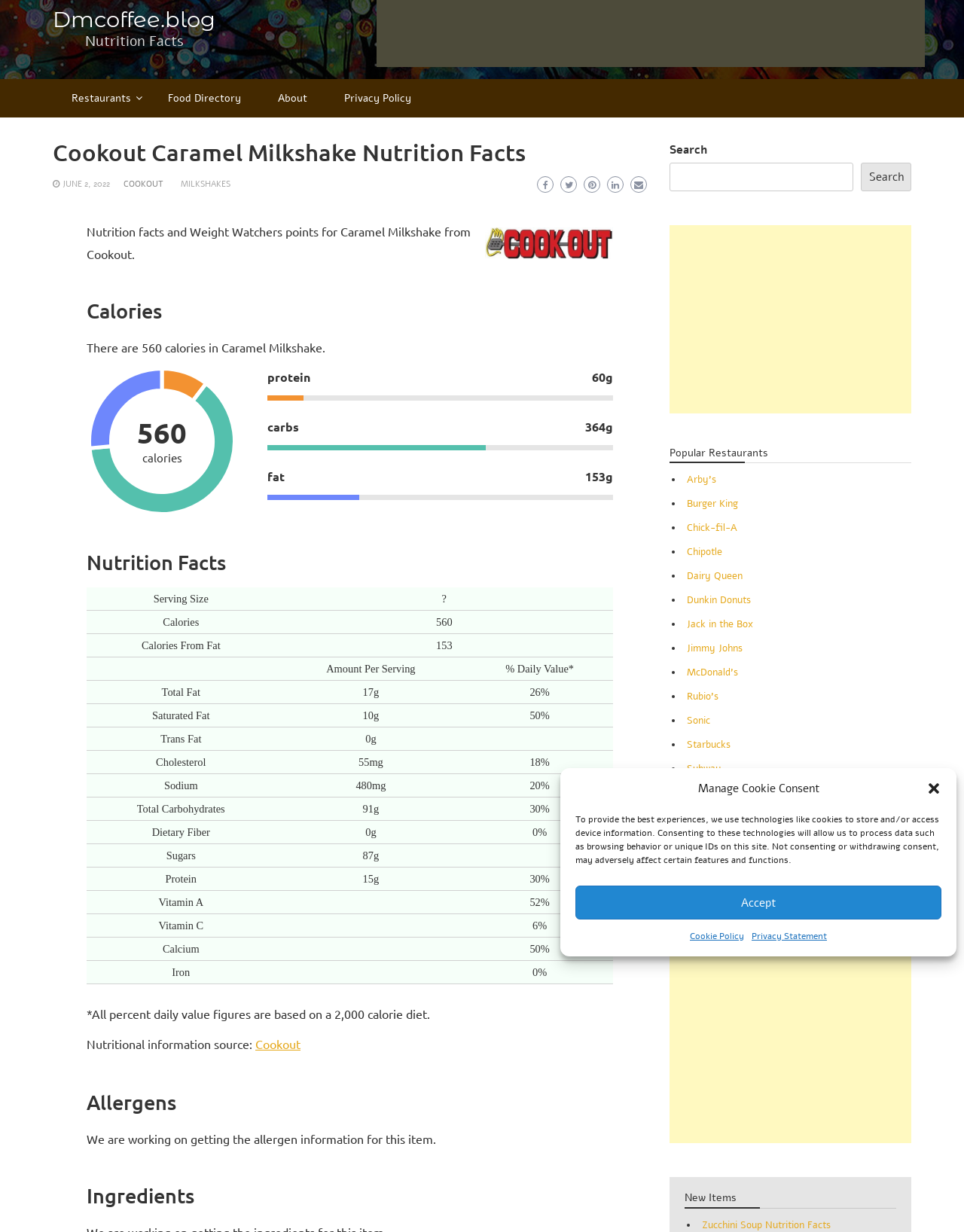What is the serving size of Caramel Milkshake from Cookout?
Examine the image closely and answer the question with as much detail as possible.

The serving size is not explicitly stated, but it can be found in the nutrition facts table, where the 'Serving Size' row has a value of '?', indicating that the serving size is not specified.